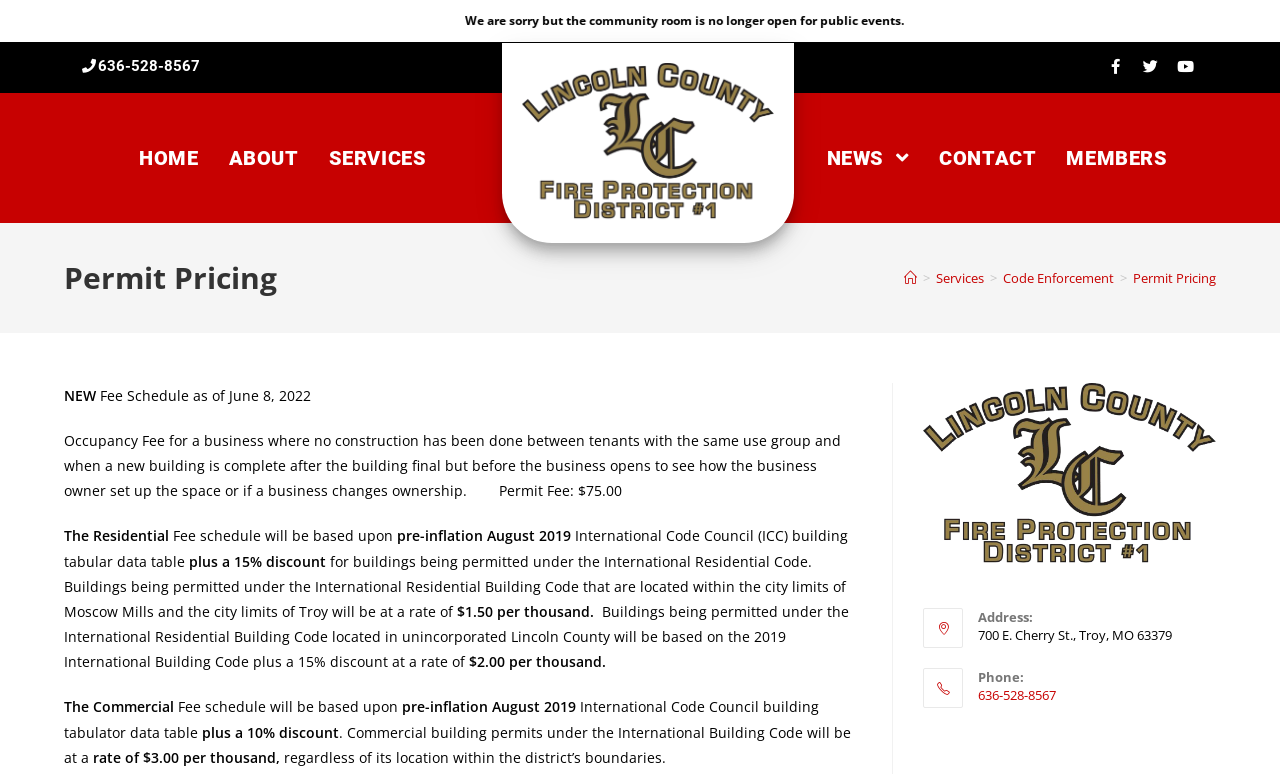Please determine the bounding box coordinates of the element's region to click for the following instruction: "Call 636-528-8567".

[0.076, 0.074, 0.156, 0.097]